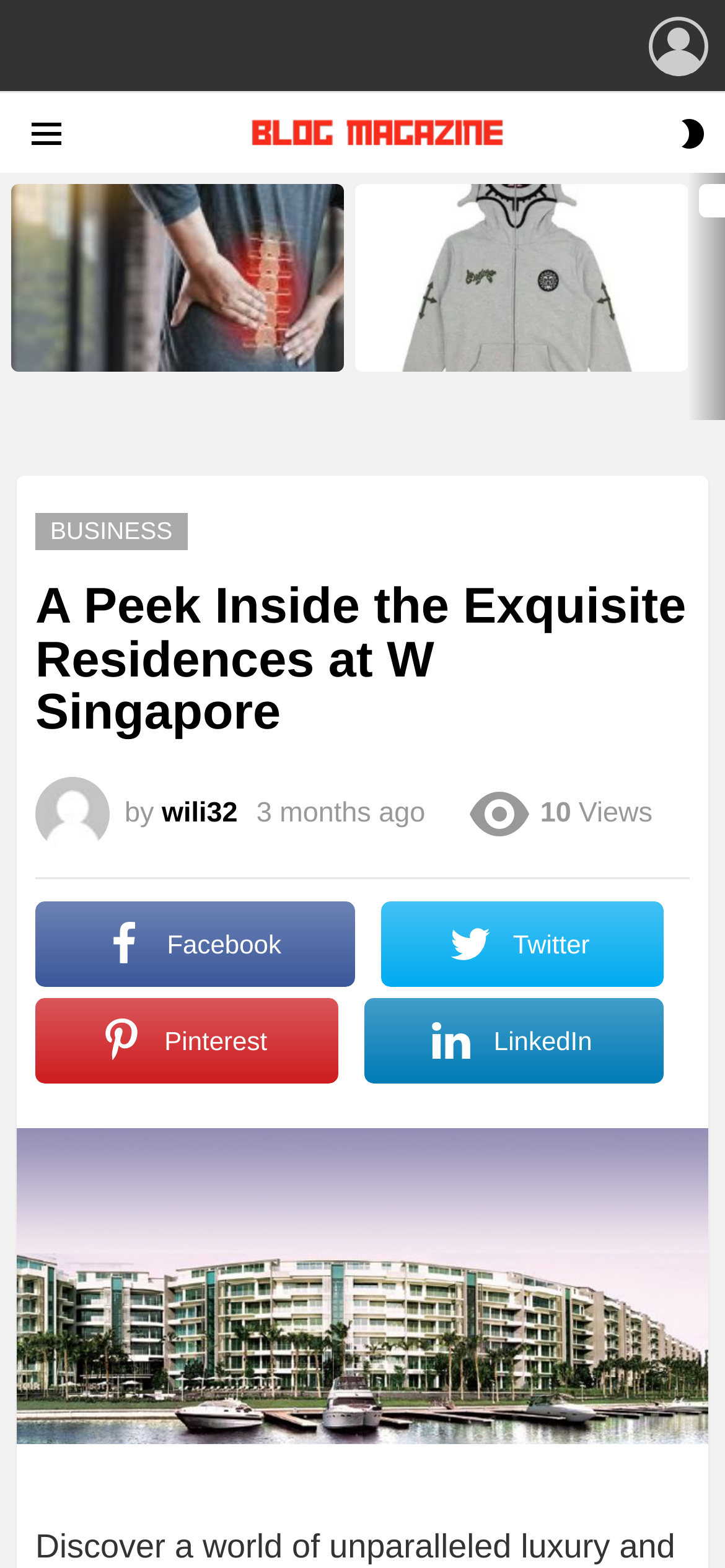Who wrote the article 'A Peek Inside the Exquisite Residences at W Singapore'?
Examine the image closely and answer the question with as much detail as possible.

I found the article element [437] and looked for the author information. I found the link element [1099] with the text 'wili32', which is the author of the article.